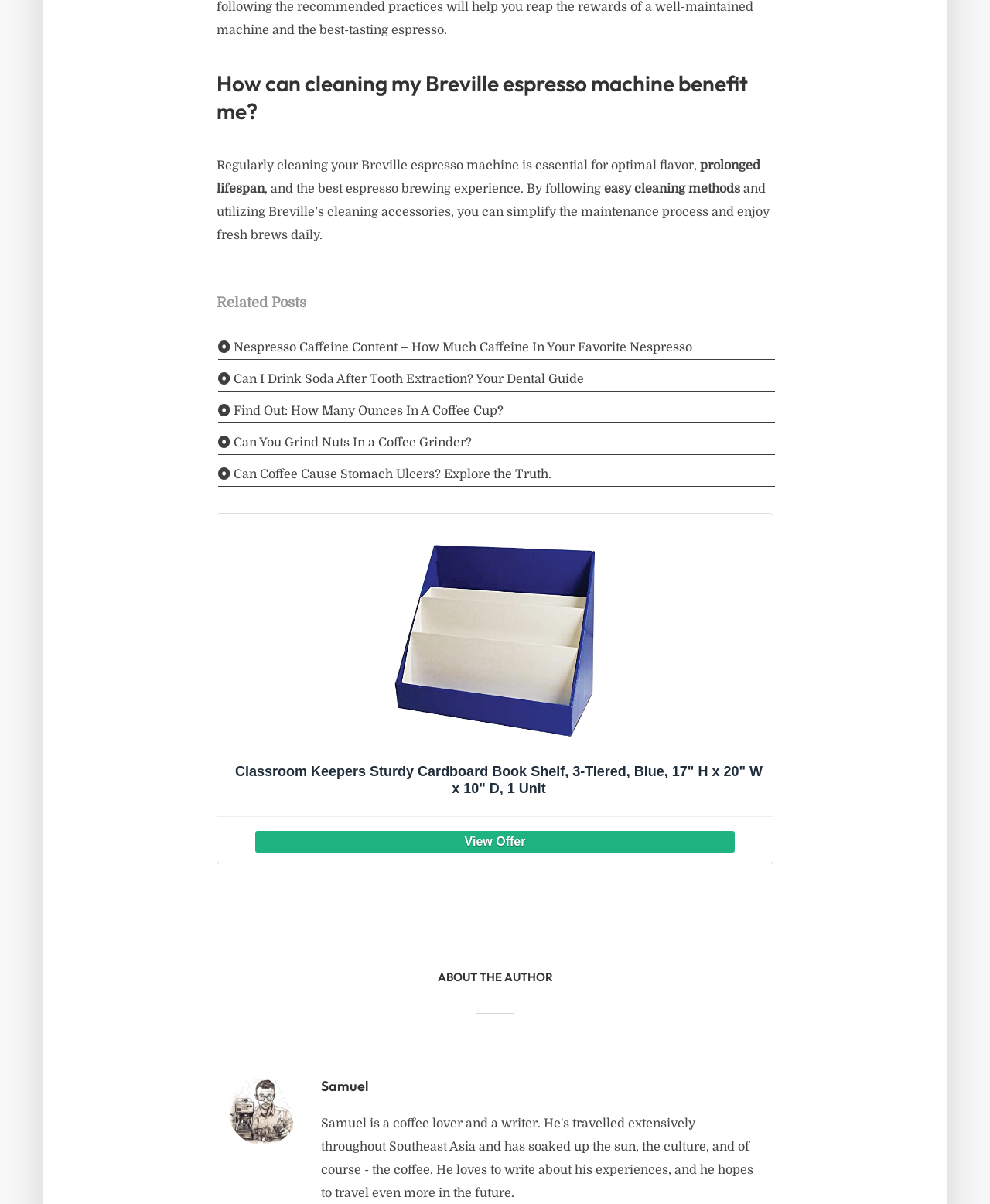Please give a concise answer to this question using a single word or phrase: 
What is the product advertised in the webpage?

Classroom Keepers Sturdy Cardboard Book Shelf